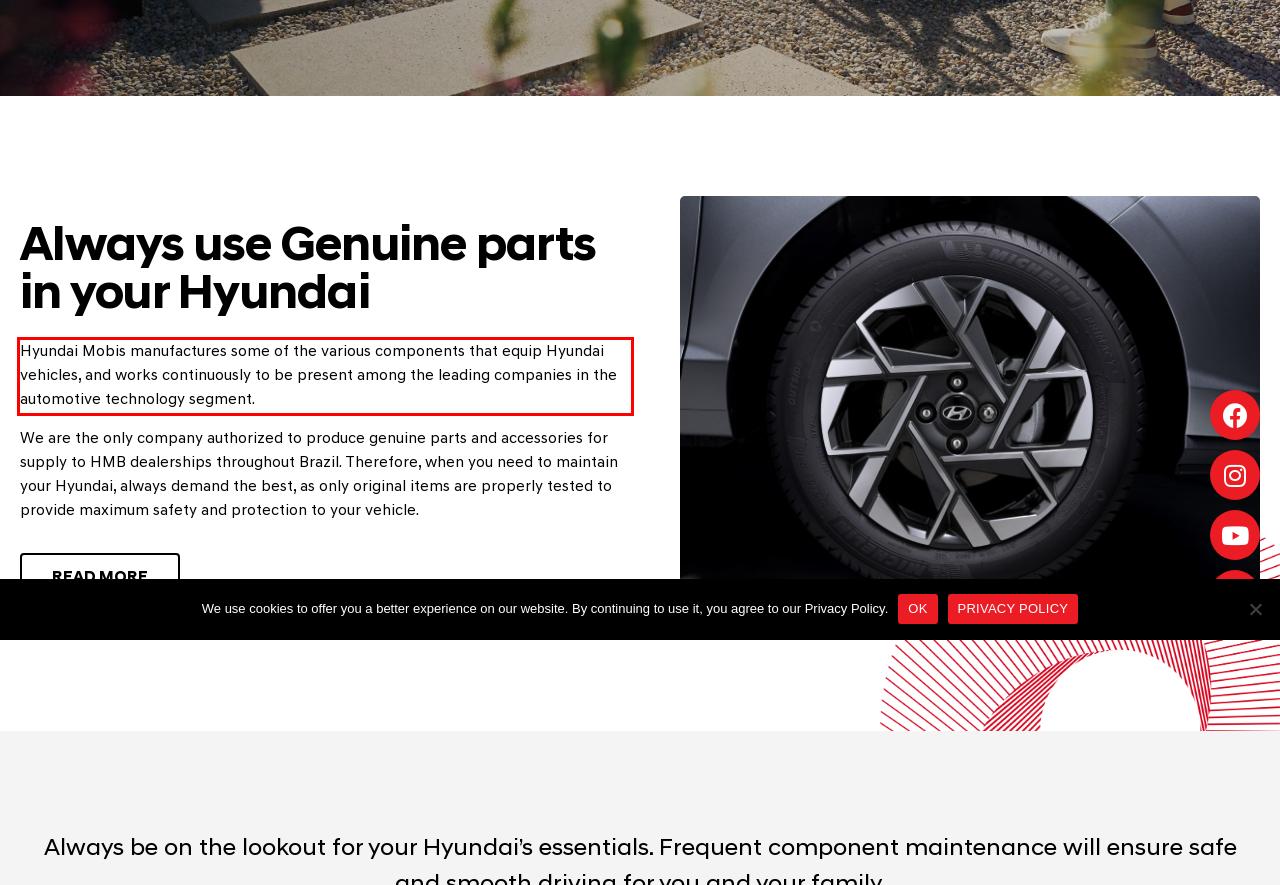You are provided with a screenshot of a webpage containing a red bounding box. Please extract the text enclosed by this red bounding box.

Hyundai Mobis manufactures some of the various components that equip Hyundai vehicles, and works continuously to be present among the leading companies in the automotive technology segment.